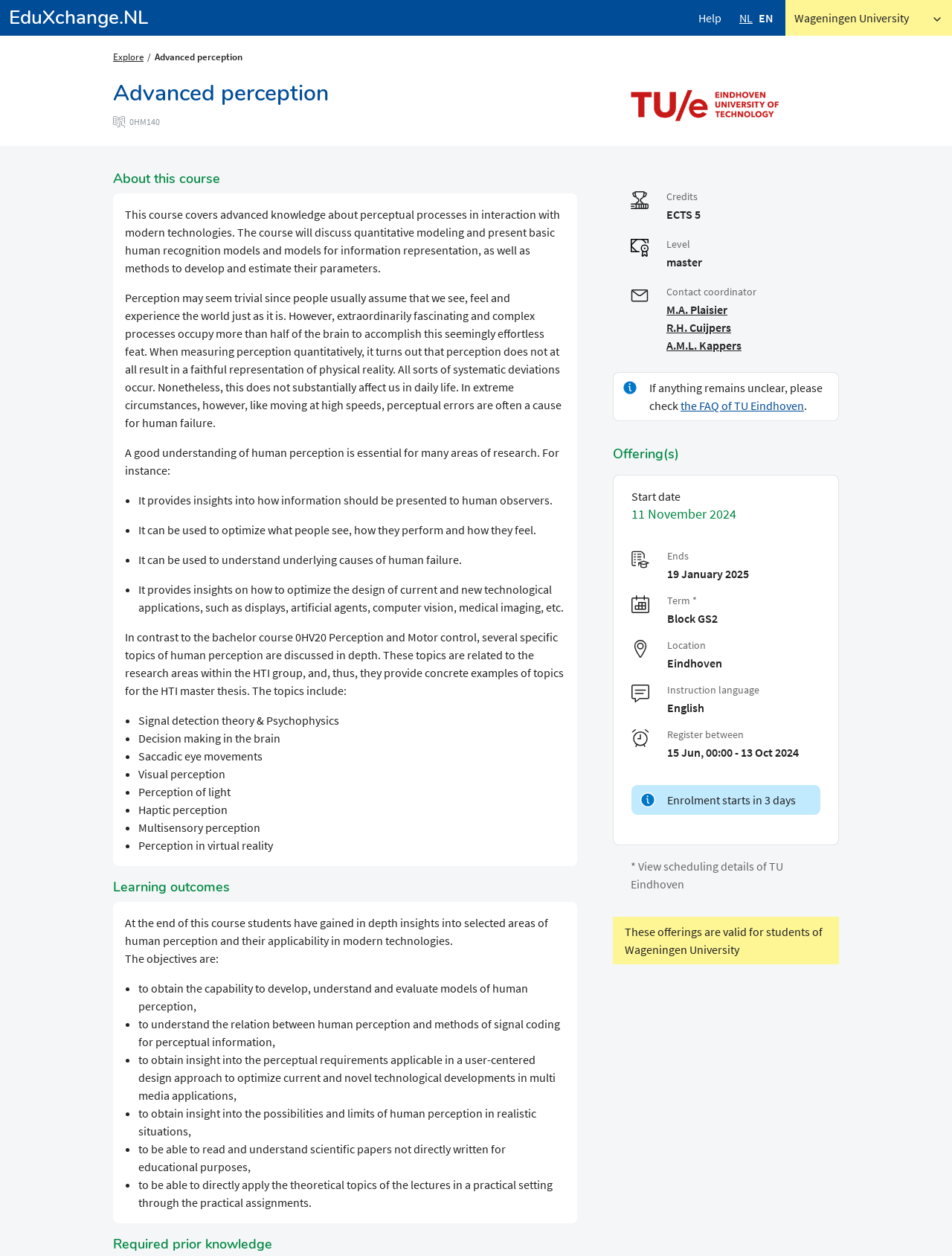Please determine the bounding box coordinates of the clickable area required to carry out the following instruction: "View the readme file". The coordinates must be four float numbers between 0 and 1, represented as [left, top, right, bottom].

None